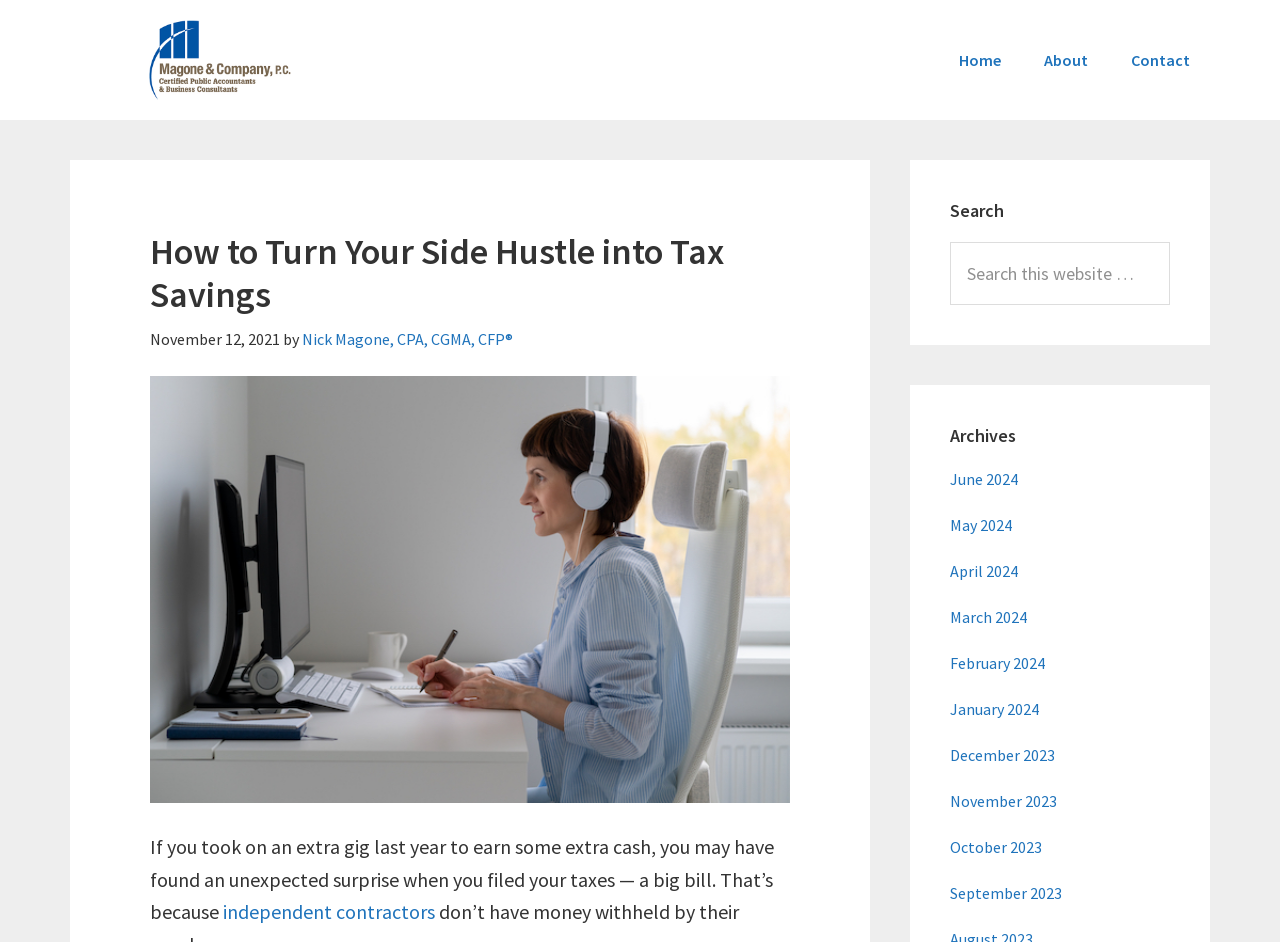Locate the bounding box coordinates of the clickable area to execute the instruction: "View the archives for June 2024". Provide the coordinates as four float numbers between 0 and 1, represented as [left, top, right, bottom].

[0.742, 0.498, 0.795, 0.52]